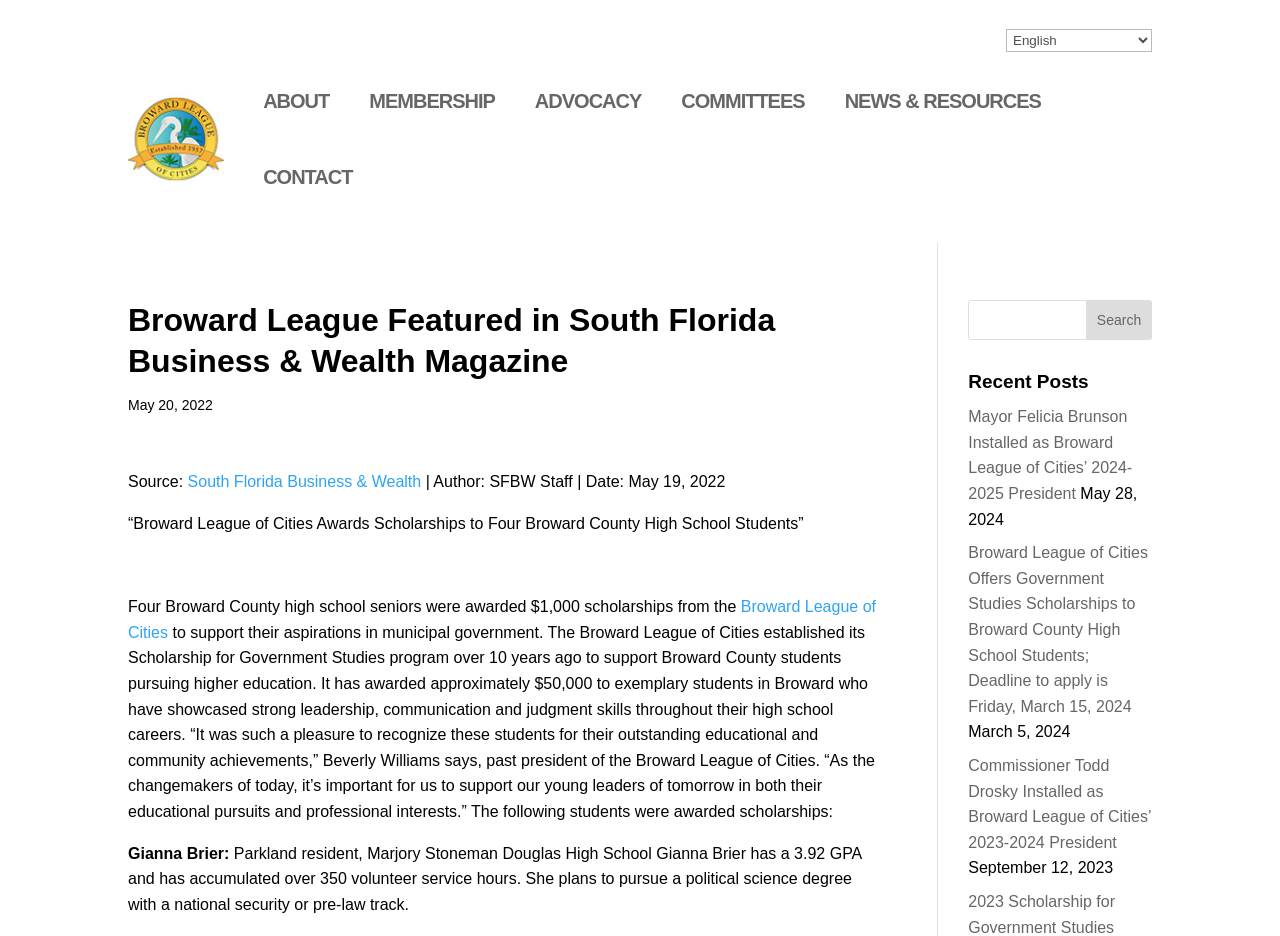What is the GPA of Gianna Brier?
Please respond to the question thoroughly and include all relevant details.

The answer can be found in the article text, which states 'Gianna Brier has a 3.92 GPA and has accumulated over 350 volunteer service hours'.